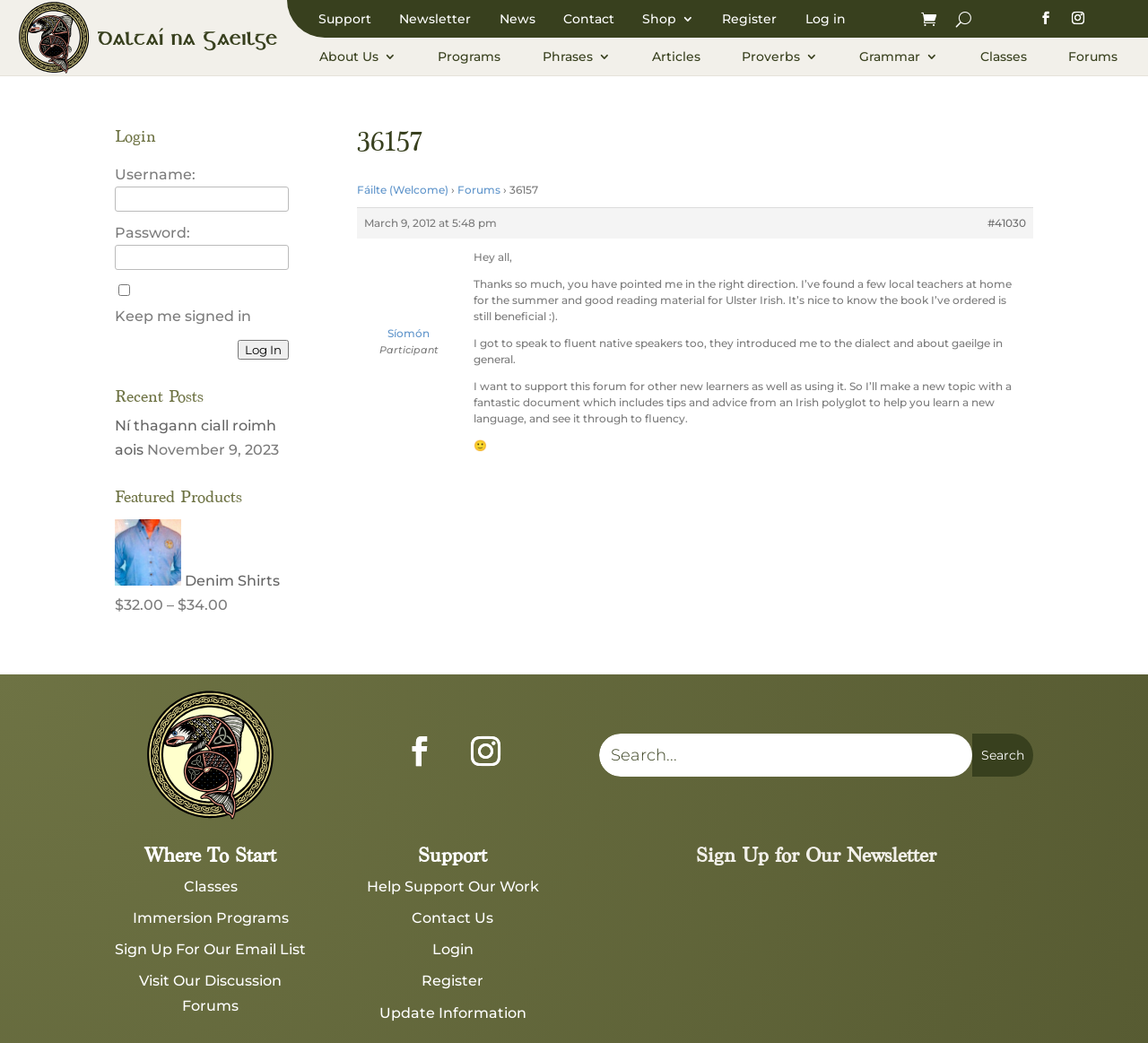Identify the bounding box coordinates of the specific part of the webpage to click to complete this instruction: "Read the 'Recent Posts'".

[0.1, 0.372, 0.244, 0.396]